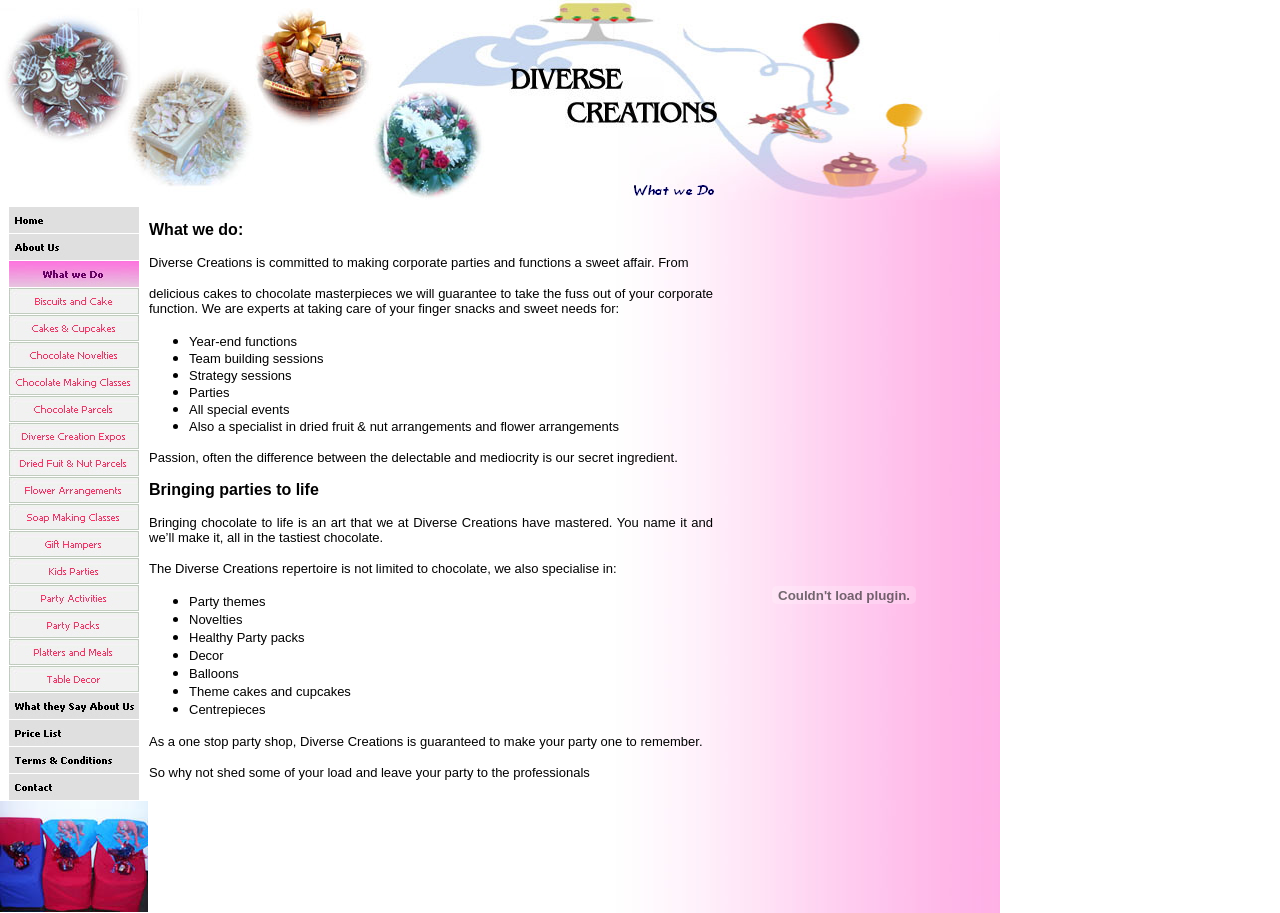Please locate the bounding box coordinates of the region I need to click to follow this instruction: "Explore Biscuits and Cake".

[0.007, 0.315, 0.109, 0.344]